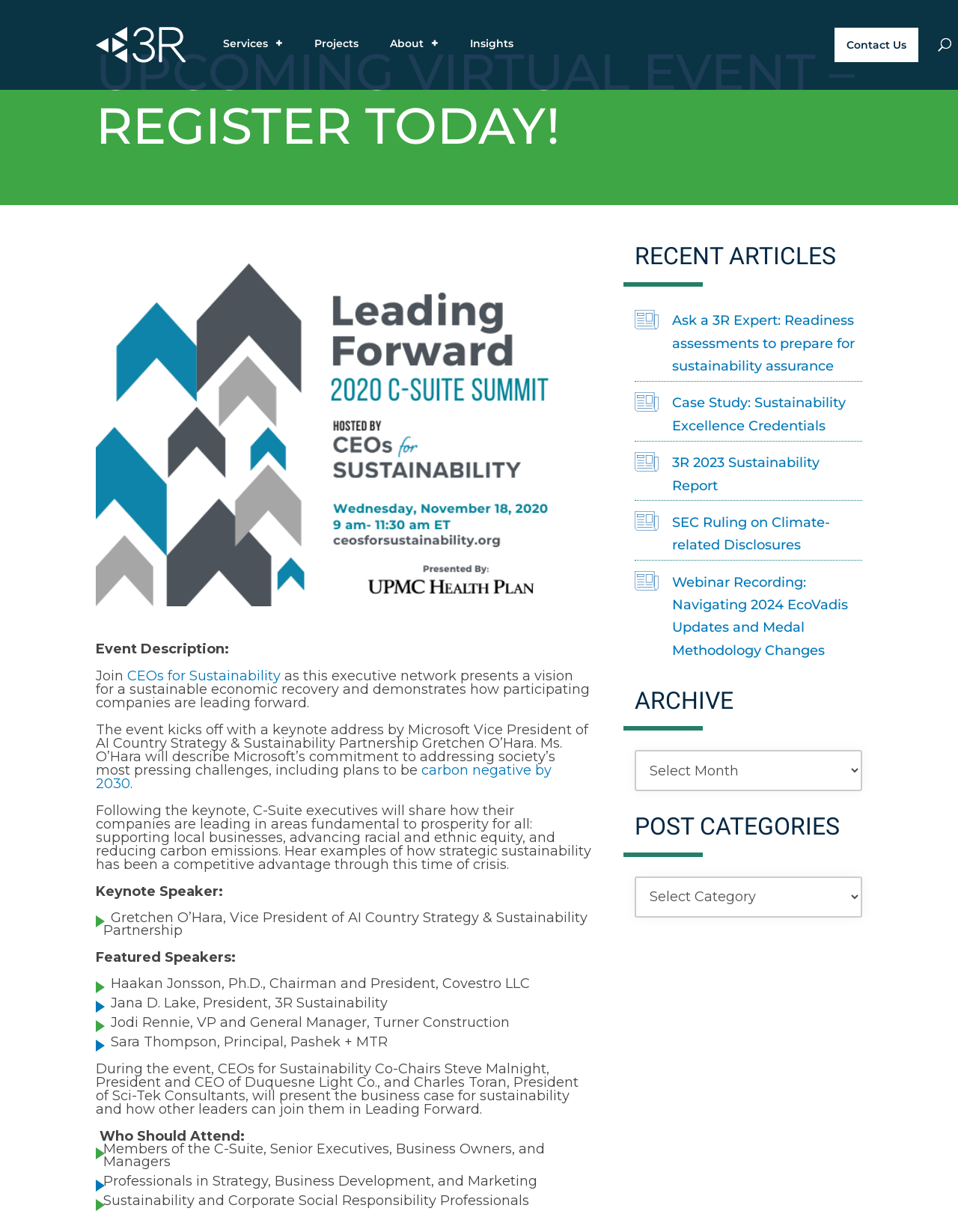What is the topic of the article 'Ask a 3R Expert: Readiness assessments to prepare for sustainability assurance'?
Please answer the question with as much detail as possible using the screenshot.

I found the answer by looking at the section of the webpage that lists recent articles. Specifically, I found a link element that says 'Ask a 3R Expert: Readiness assessments to prepare for sustainability assurance'. This suggests that the article is about sustainability assurance.